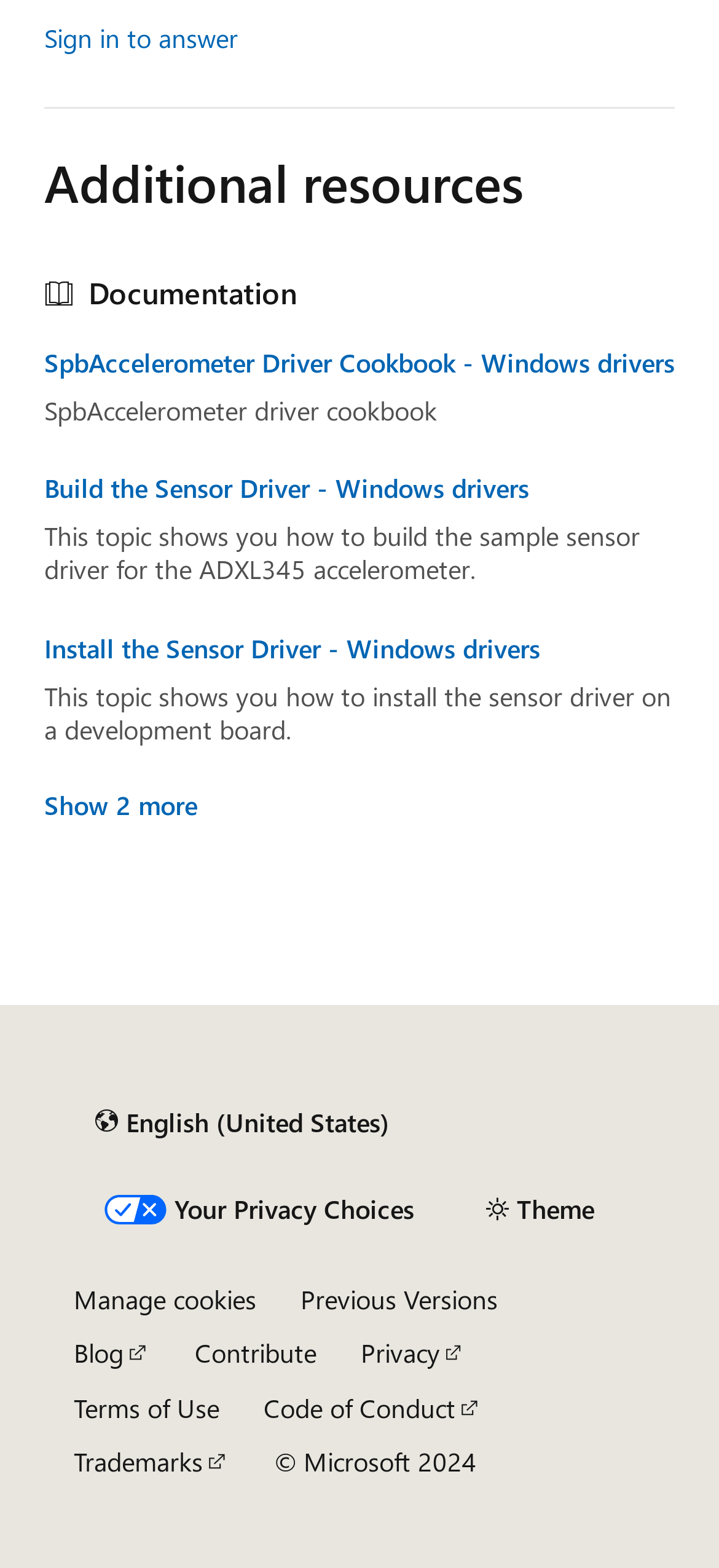Locate the bounding box coordinates of the clickable element to fulfill the following instruction: "visit The Metal Crypt on Facebook". Provide the coordinates as four float numbers between 0 and 1 in the format [left, top, right, bottom].

None